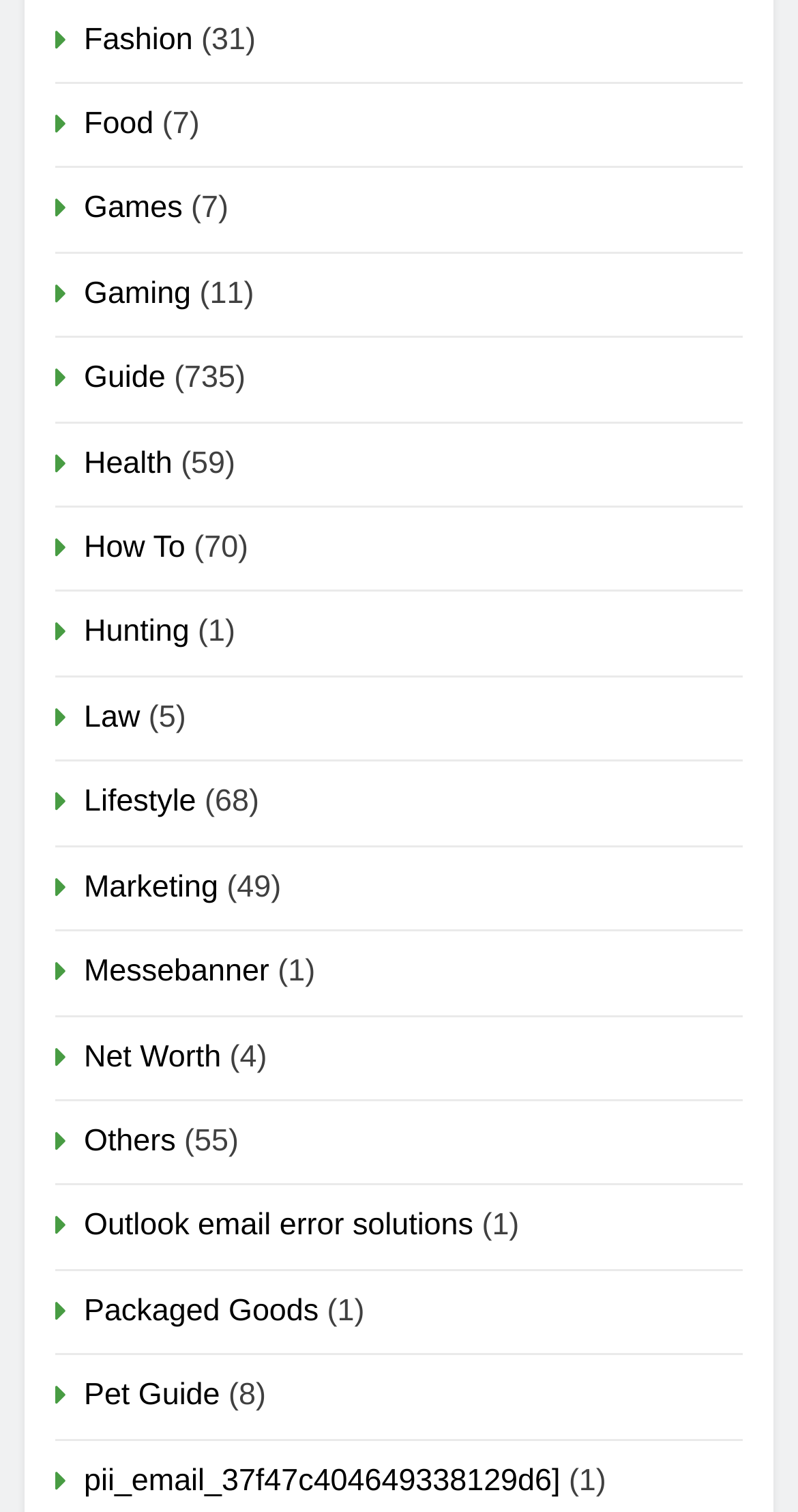Find and provide the bounding box coordinates for the UI element described here: "Outlook email error solutions". The coordinates should be given as four float numbers between 0 and 1: [left, top, right, bottom].

[0.105, 0.799, 0.593, 0.822]